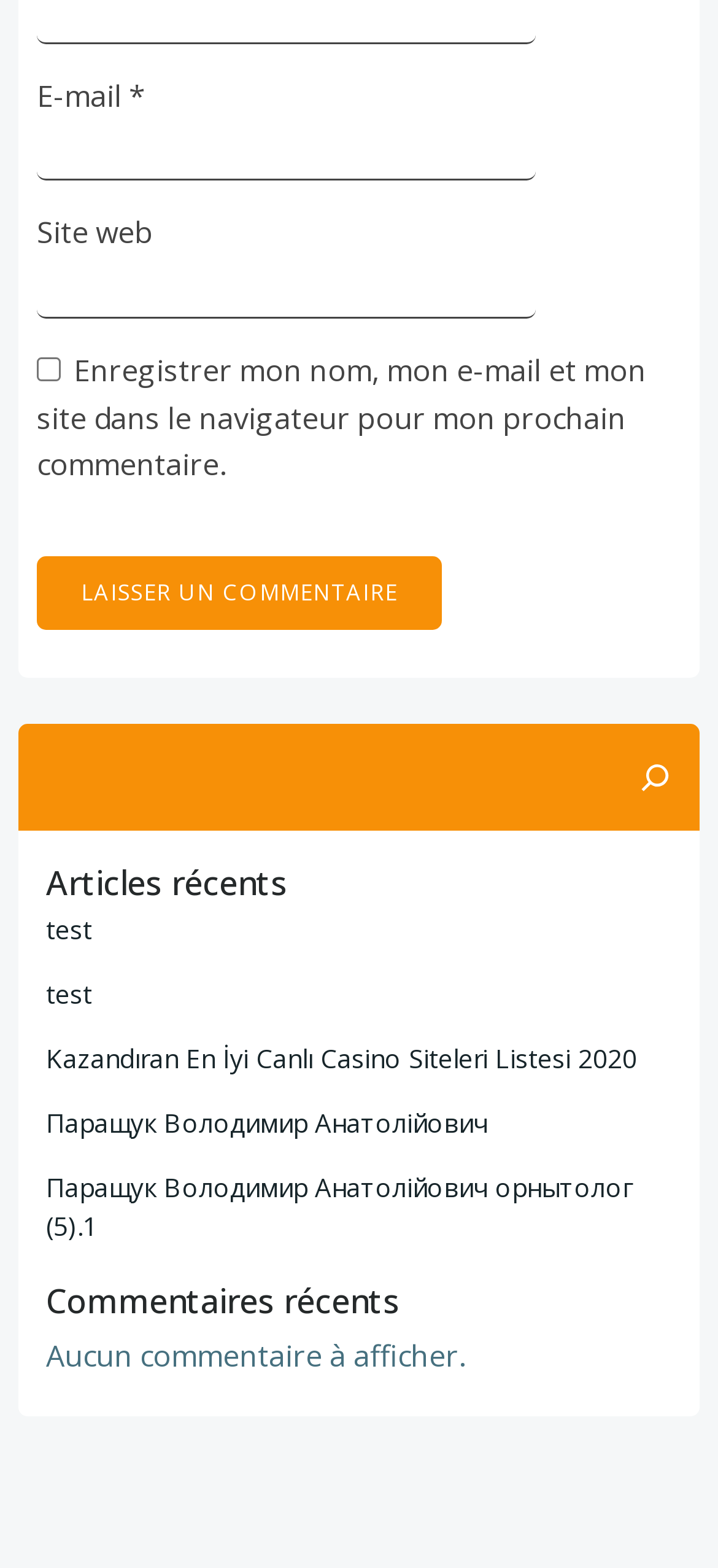Provide the bounding box coordinates of the area you need to click to execute the following instruction: "Visit the article 'Kazandıran En İyi Canlı Casino Siteleri Listesi 2020'".

[0.064, 0.664, 0.887, 0.686]